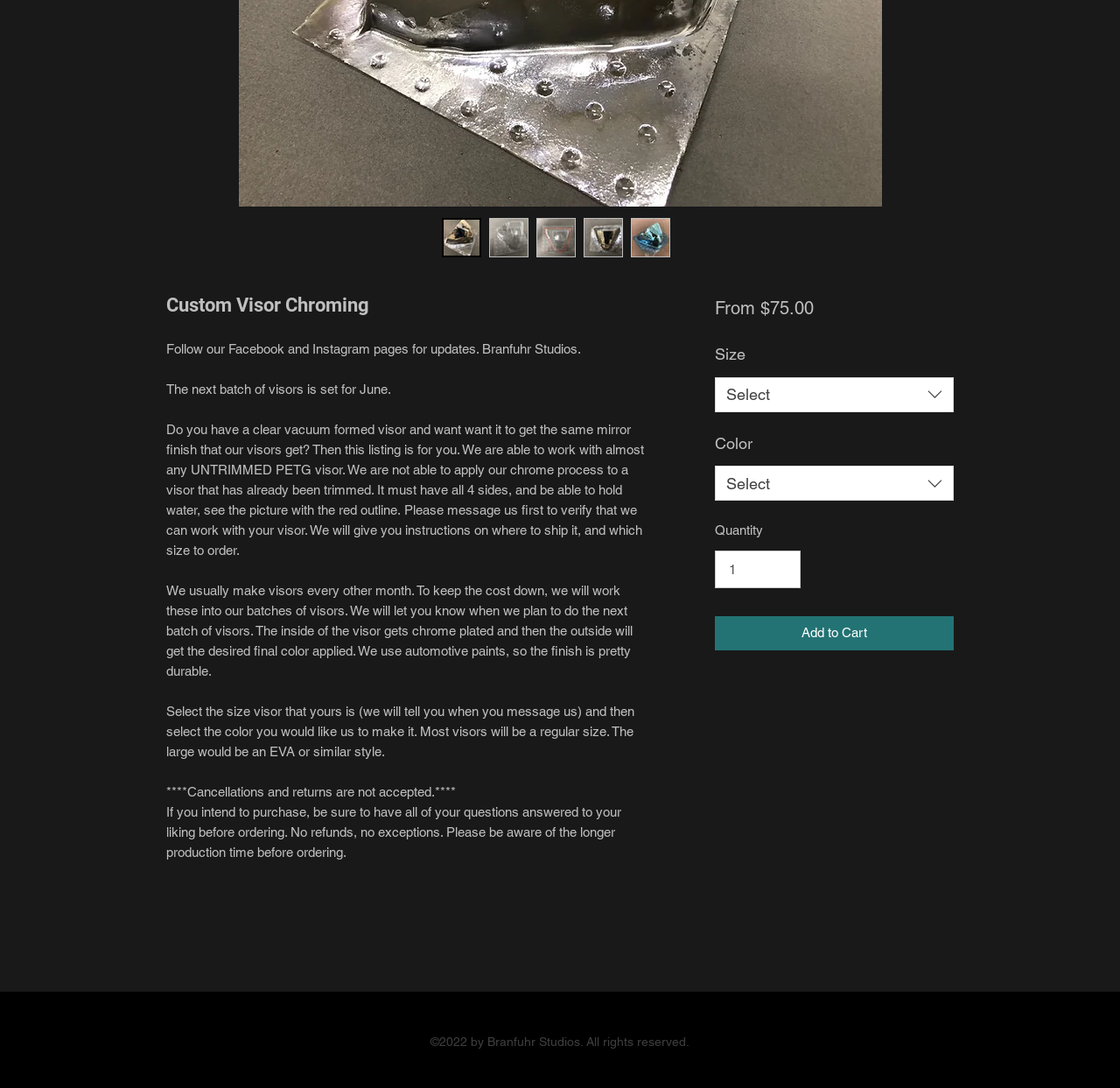Given the element description "alt="Thumbnail: Custom Visor Chroming"" in the screenshot, predict the bounding box coordinates of that UI element.

[0.479, 0.2, 0.514, 0.237]